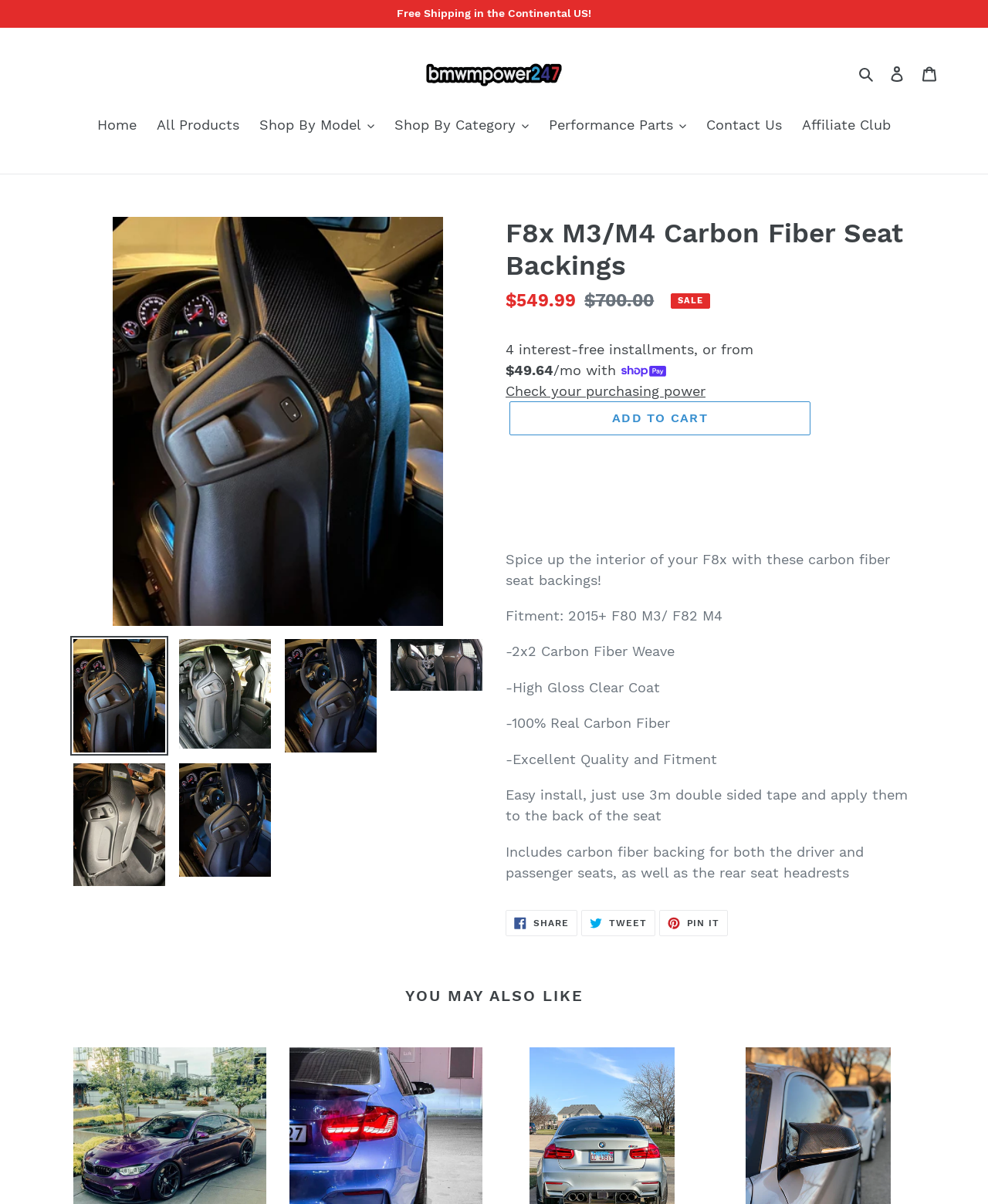Please find the bounding box coordinates for the clickable element needed to perform this instruction: "Click the 'Shop By Model' button".

[0.255, 0.095, 0.387, 0.114]